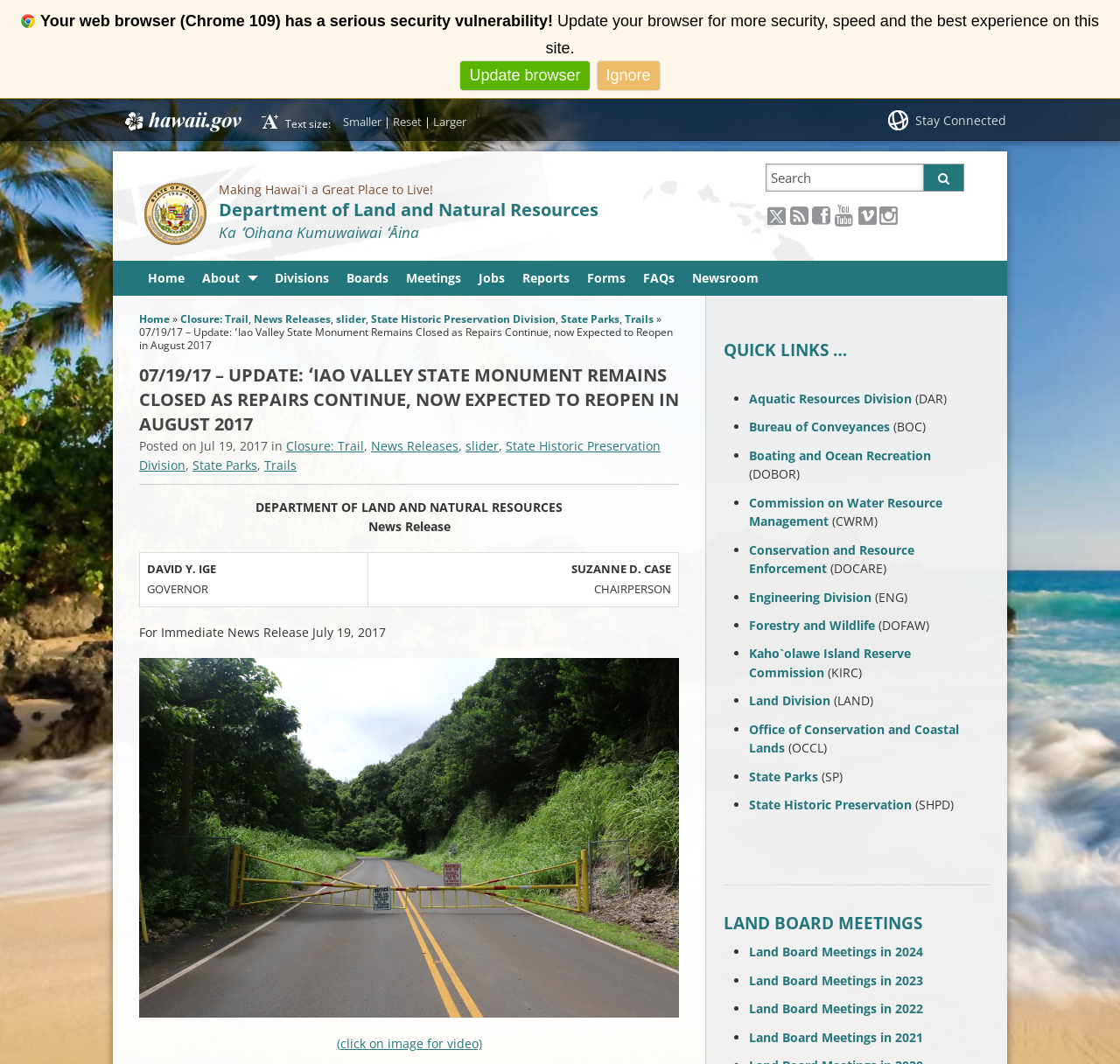Summarize the webpage with intricate details.

The webpage is about the Department of Land and Natural Resources, with a focus on the ʻIao Valley State Monument. At the top, there is a warning message about the browser's security vulnerability and an option to update or ignore it. Below this, there is a statewide banner with links to Hawaii.gov, text size adjustment options, and a logo of the Department of Land and Natural Resources.

On the left side, there is a navigation menu with links to various sections, including Home, About, Divisions, Boards, Meetings, Jobs, Reports, Forms, FAQs, and Newsroom. Below this, there is a breadcrumb trail showing the current page's location.

The main content area has a heading that announces the update on the ʻIao Valley State Monument's closure, which is now expected to reopen in August 2017. Below this, there is a table with two columns, listing the Governor and Chairperson of the Department of Land and Natural Resources.

Further down, there is a news release section with a date and links to related topics, such as Closure: Trail, News Releases, State Historic Preservation Division, State Parks, and Trails. There is also a table with a video link and an image.

On the right side, there is a section titled "QUICK LINKS" with a list of links to various divisions and bureaus, including Aquatic Resources Division, Bureau of Conveyances, and Boating and Ocean Recreation.